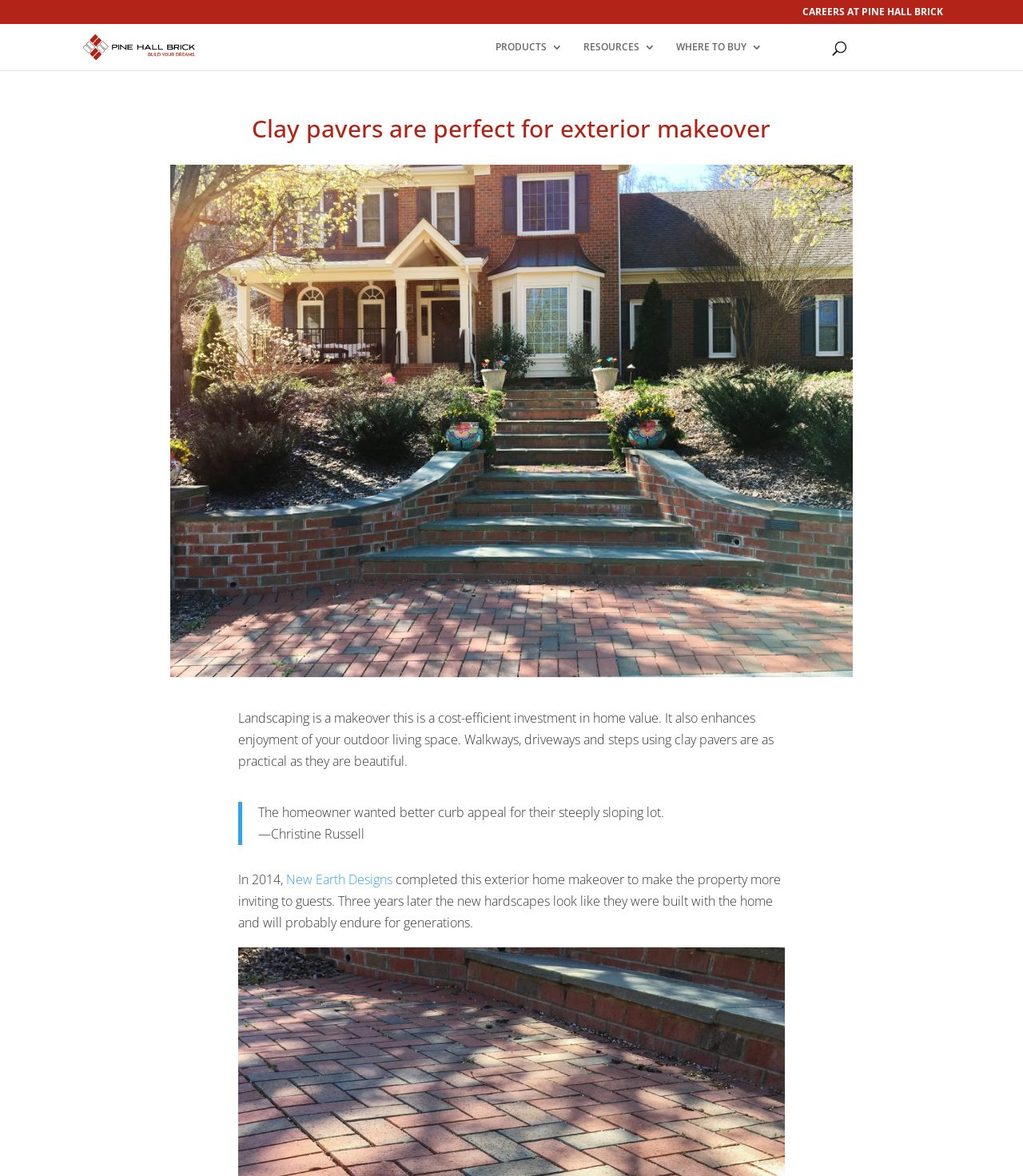What is the purpose of clay pavers?
Look at the image and respond with a single word or a short phrase.

Cost-efficient investment in home value